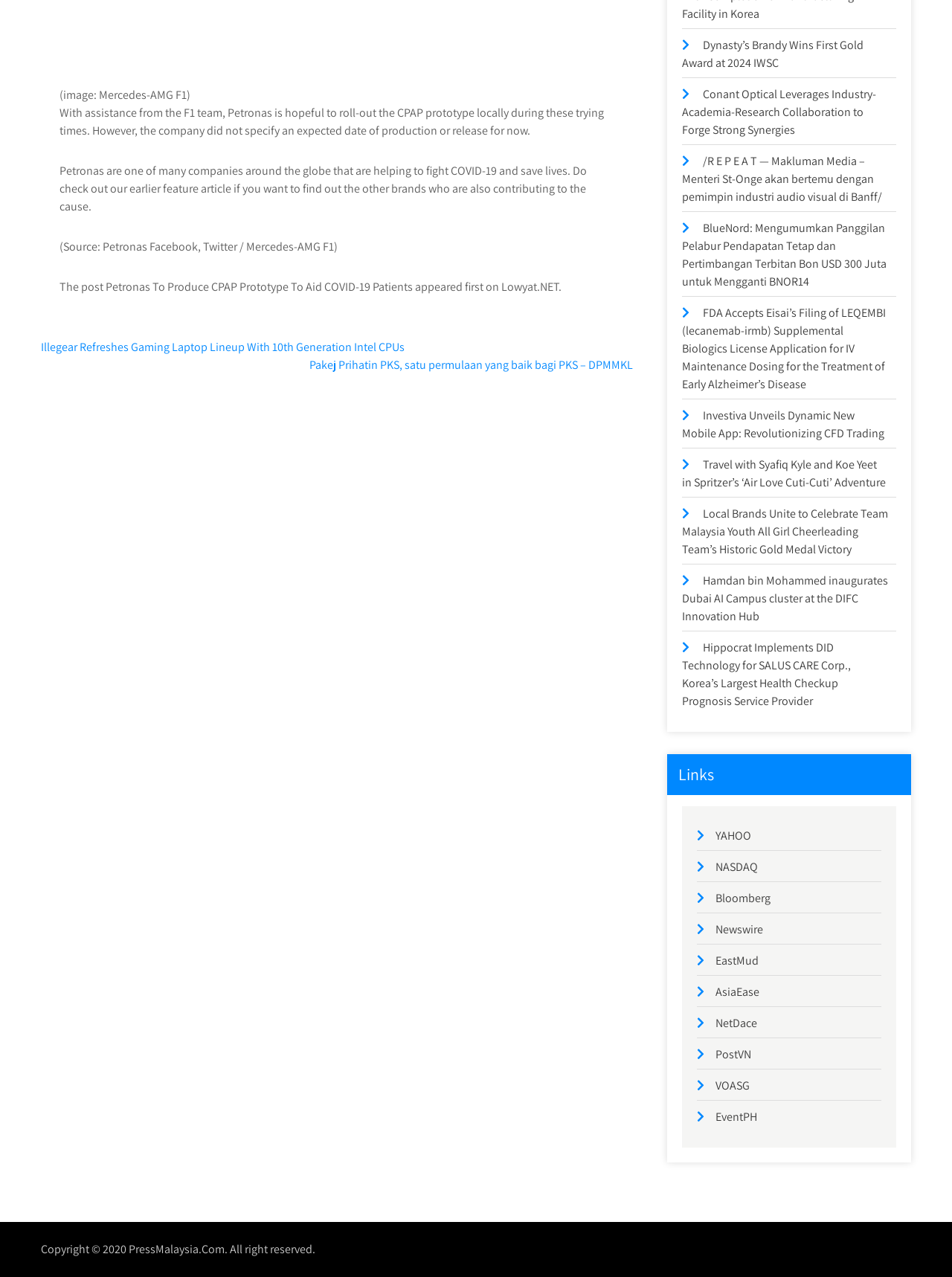Provide a short, one-word or phrase answer to the question below:
What is the name of the website?

Lowyat.NET